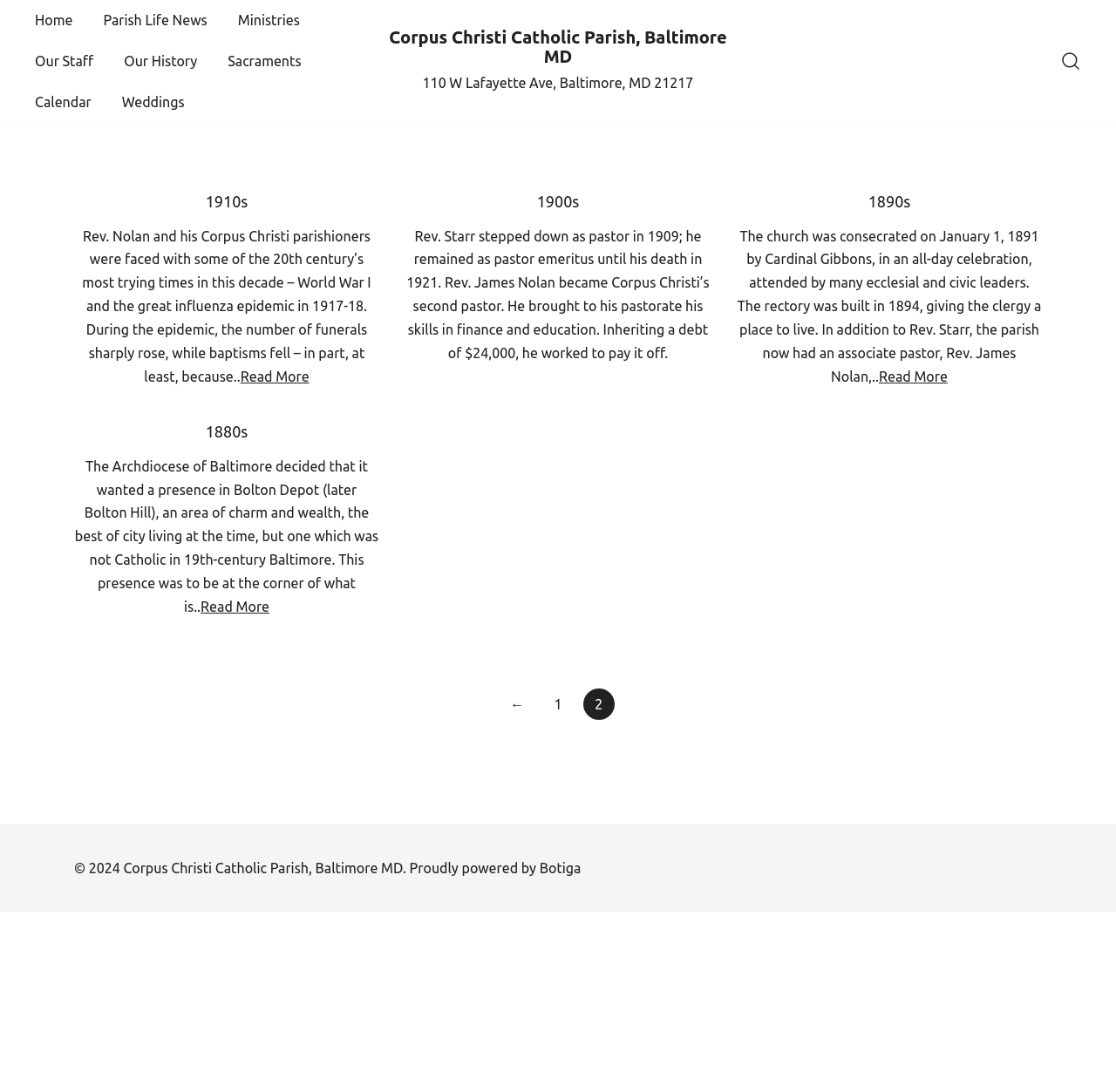Can you determine the bounding box coordinates of the area that needs to be clicked to fulfill the following instruction: "Read about the 1910s"?

[0.215, 0.337, 0.277, 0.352]